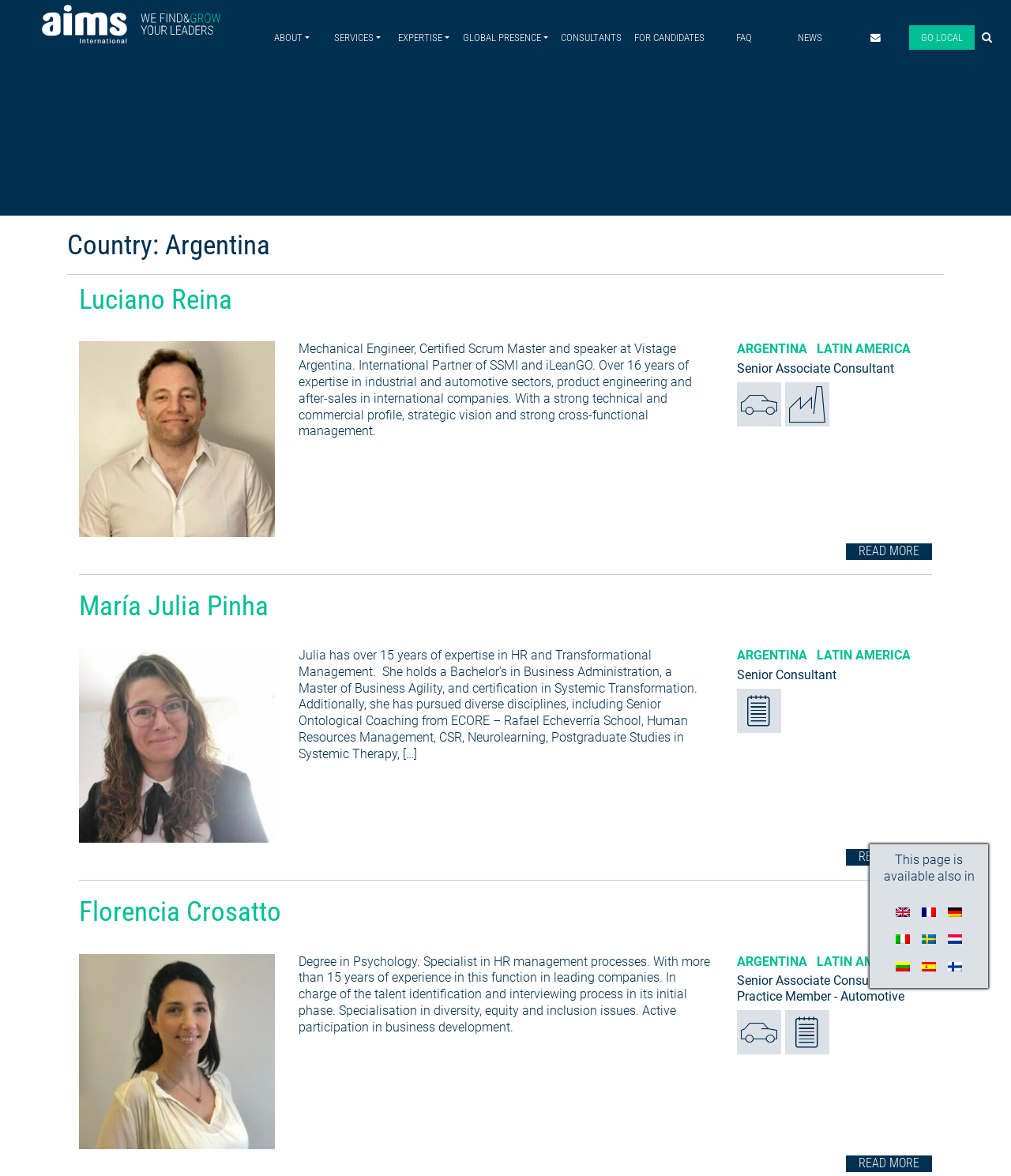Using the format (top-left x, top-left y, bottom-right x, bottom-right y), and given the element description, identify the bounding box coordinates within the screenshot: parent_node: SEND name="email" placeholder="Your email"

None